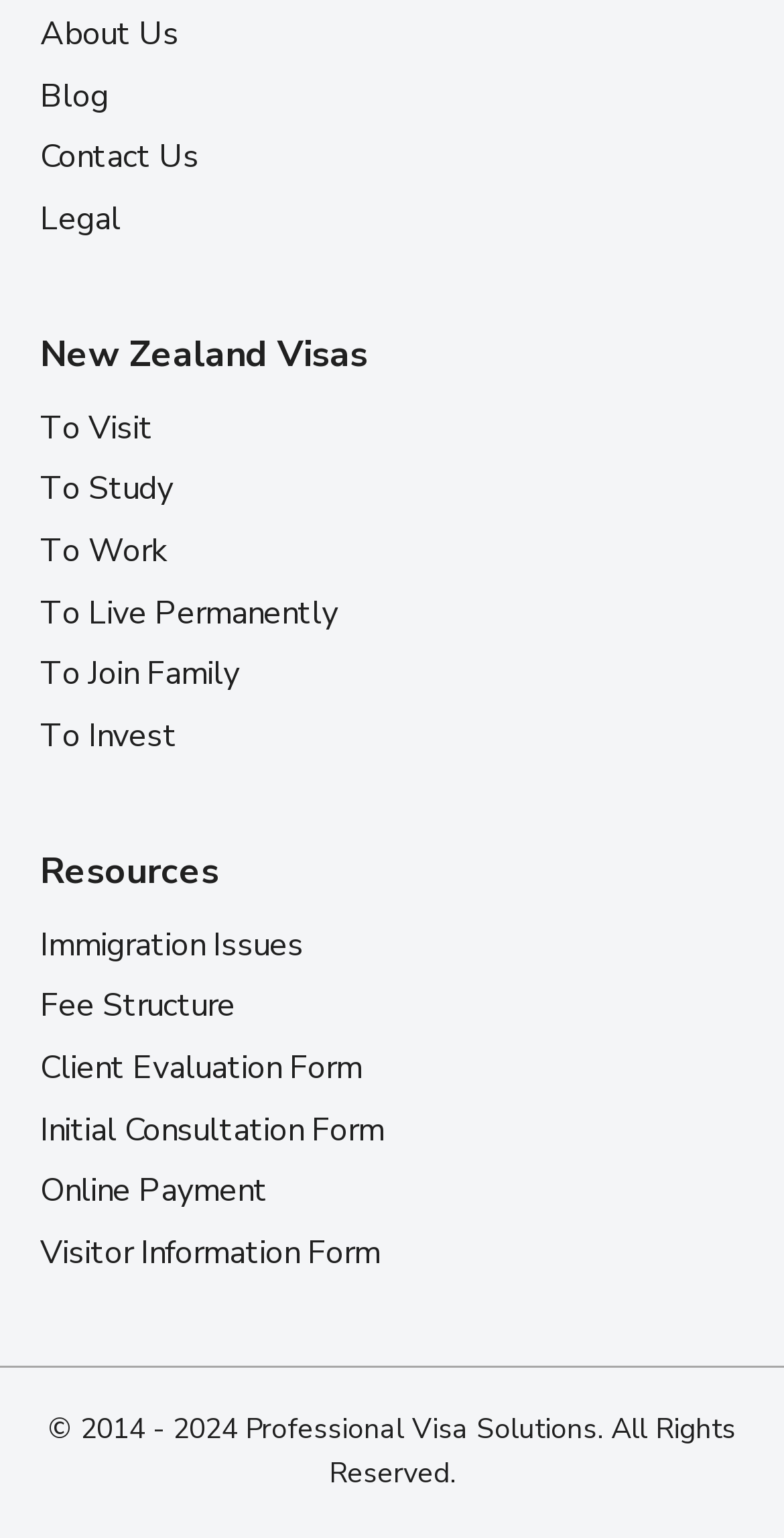Please identify the bounding box coordinates of the element on the webpage that should be clicked to follow this instruction: "Go to 'To Visit'". The bounding box coordinates should be given as four float numbers between 0 and 1, formatted as [left, top, right, bottom].

[0.051, 0.259, 0.949, 0.299]